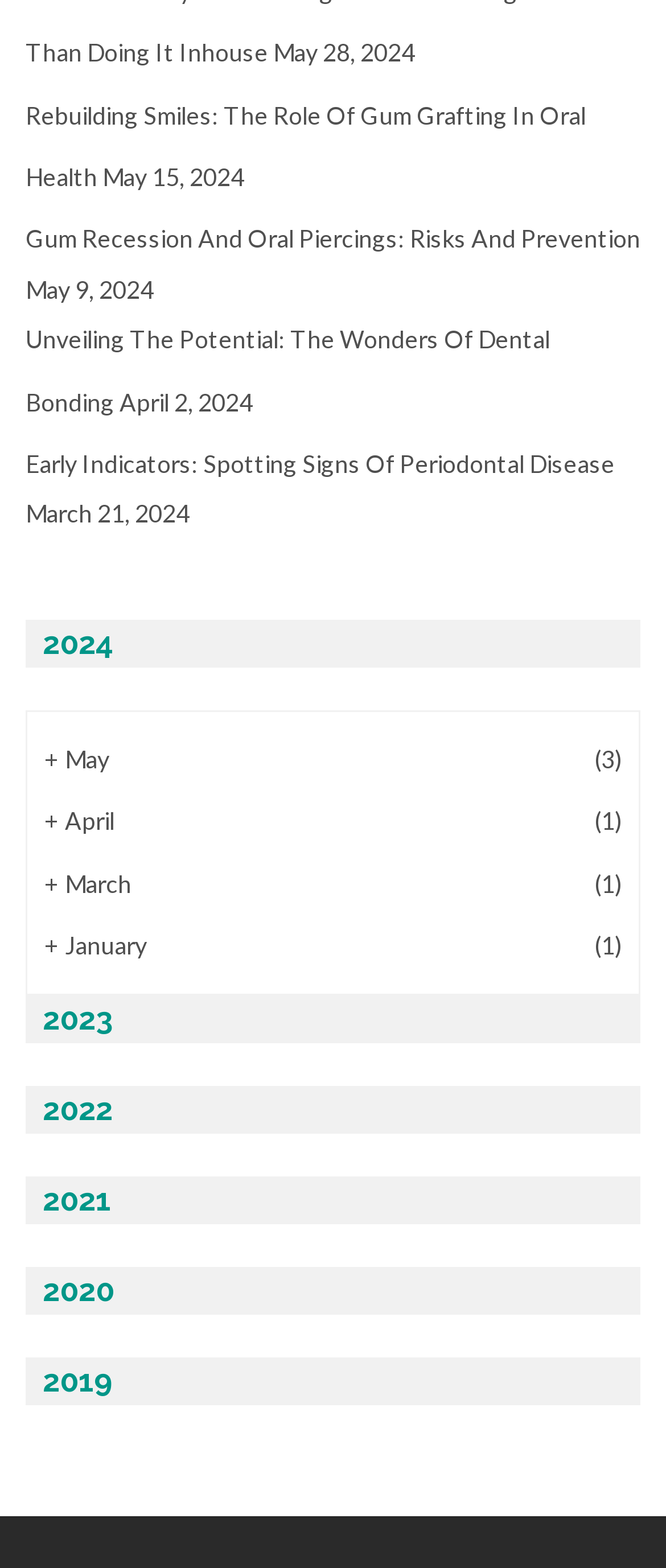Answer succinctly with a single word or phrase:
What is the title of the article published on May 15, 2024?

Gum Recession And Oral Piercings: Risks And Prevention